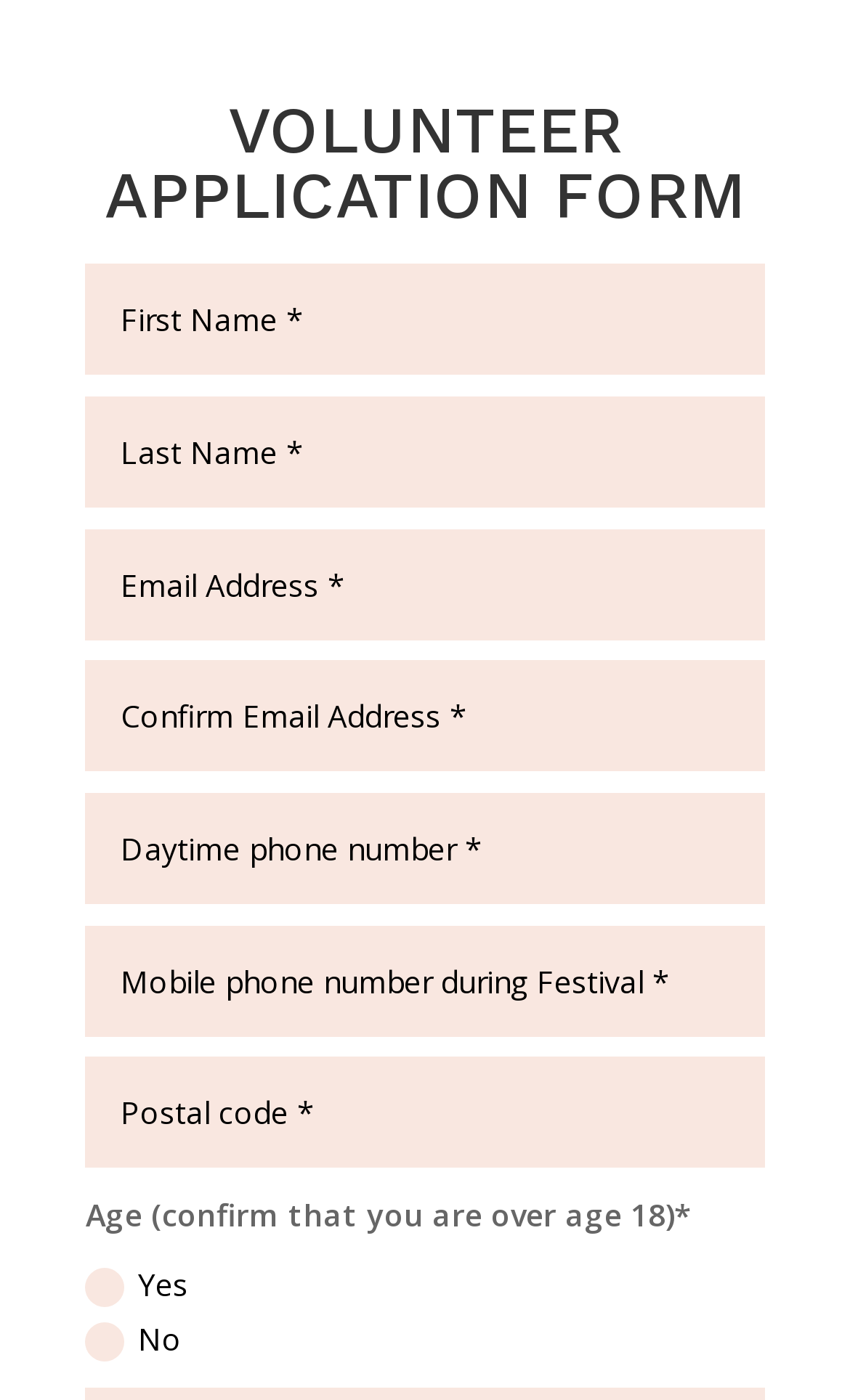What is the purpose of this form?
Look at the image and respond with a one-word or short-phrase answer.

Volunteer application